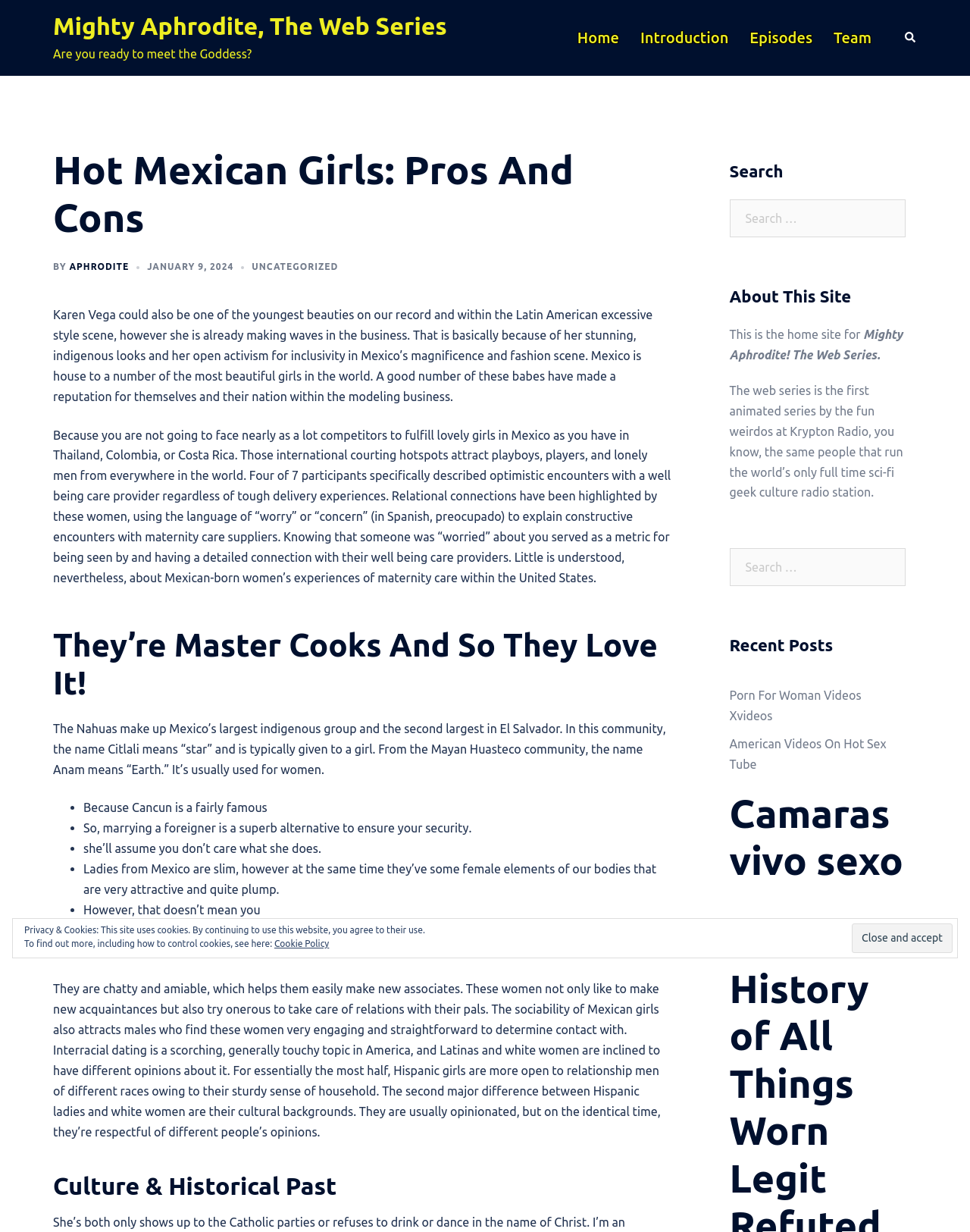What is the characteristic of Mexican girls mentioned in the article?
Using the image as a reference, give an elaborate response to the question.

I found the answer by reading the article content, where it says 'They are chatty and amiable, which helps them easily make new friends'.